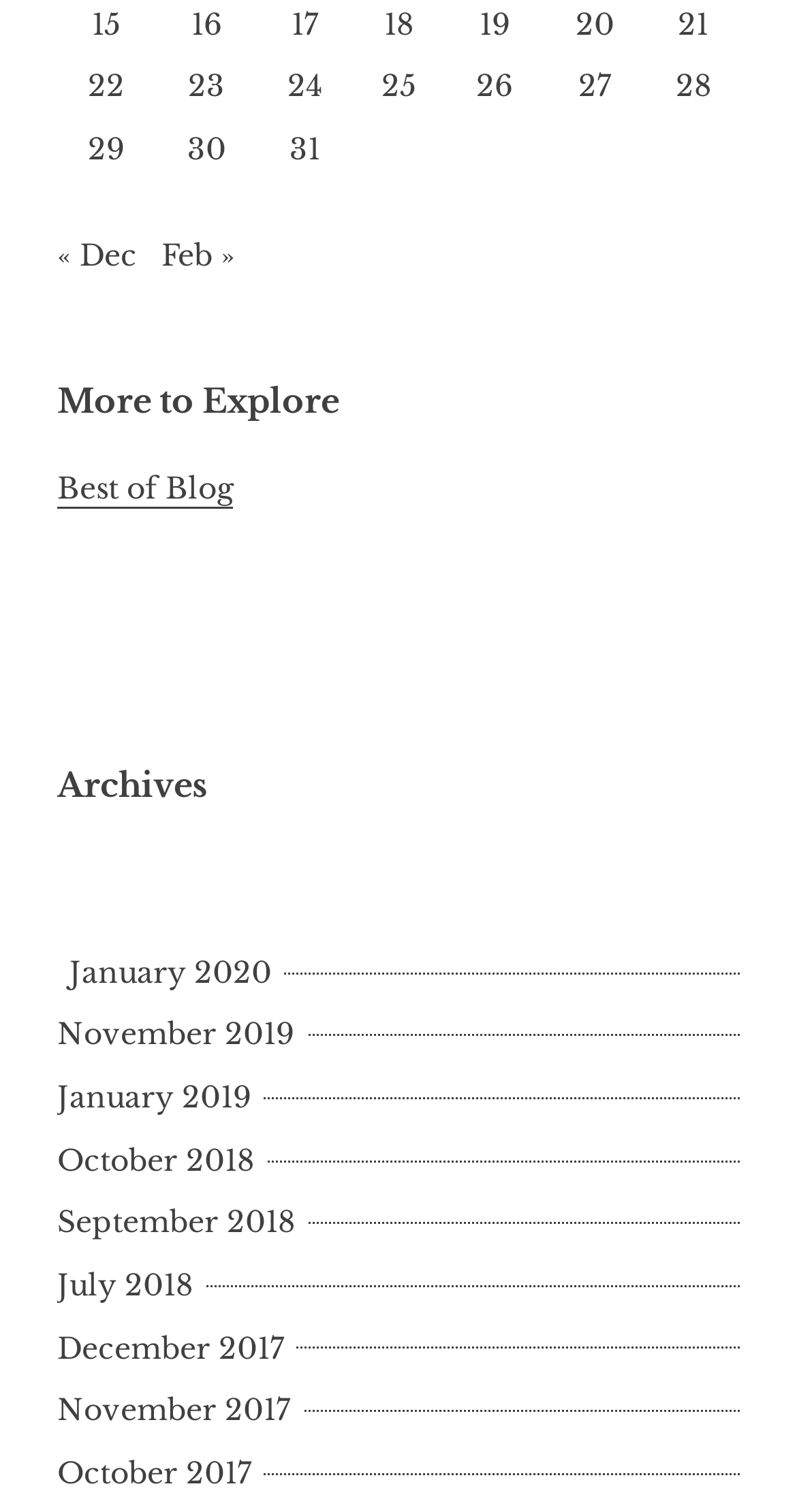Specify the bounding box coordinates for the region that must be clicked to perform the given instruction: "View posts published on January 15, 2007".

[0.115, 0.003, 0.151, 0.028]